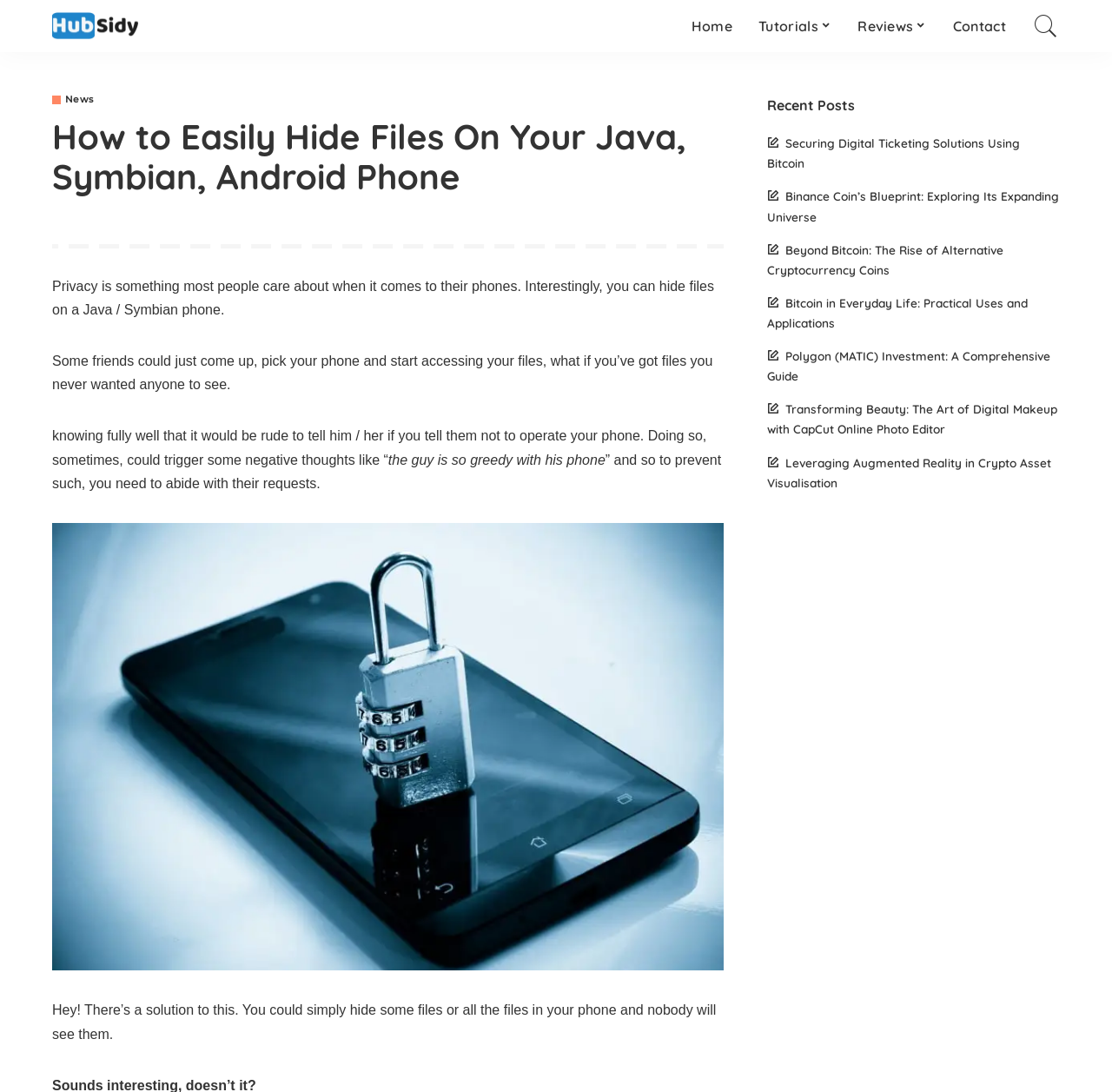What type of files can be hidden on phones?
Look at the screenshot and respond with a single word or phrase.

Any files